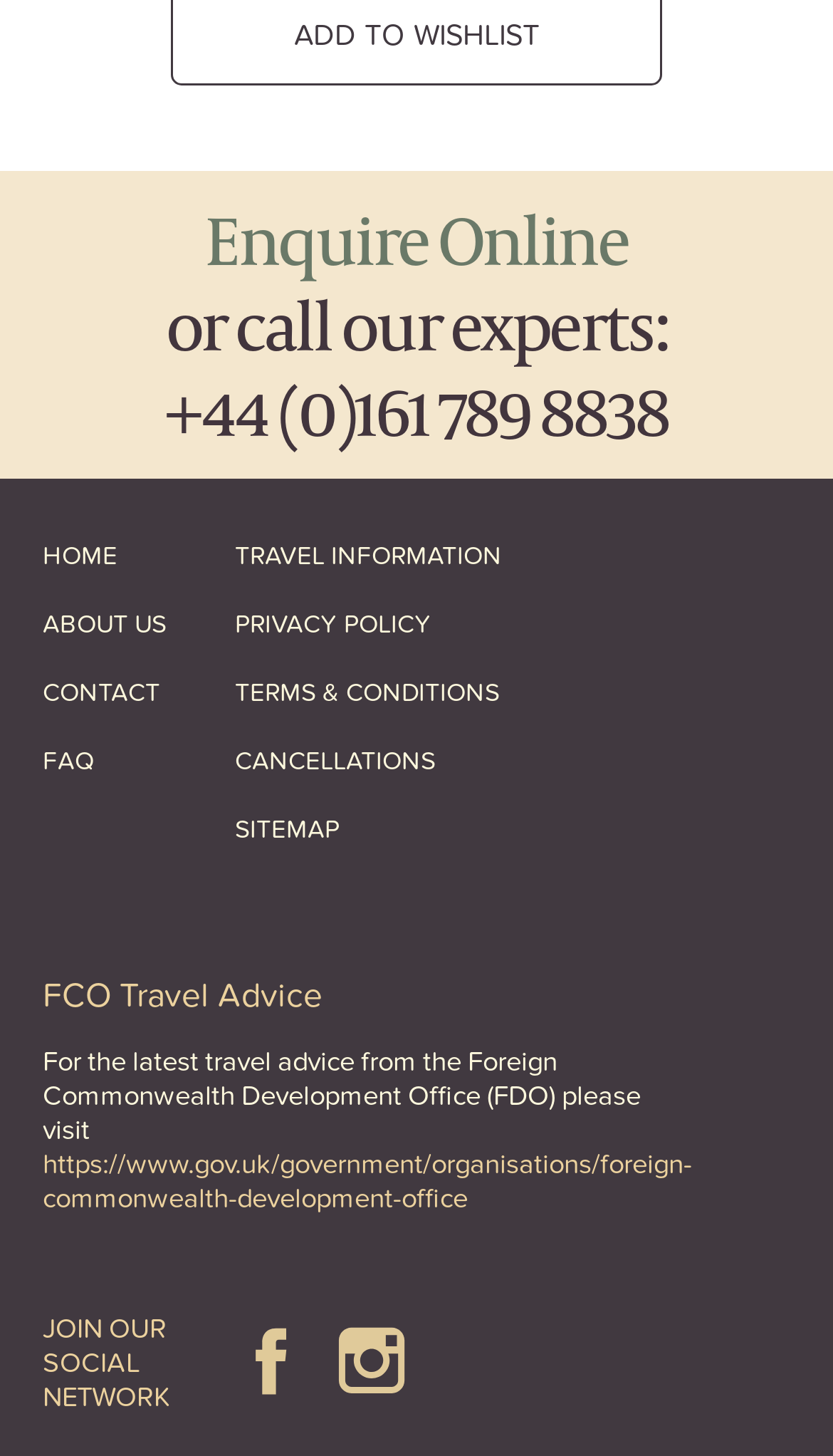Identify the bounding box for the UI element specified in this description: "TERMS & CONDITIONS". The coordinates must be four float numbers between 0 and 1, formatted as [left, top, right, bottom].

[0.282, 0.452, 0.821, 0.499]